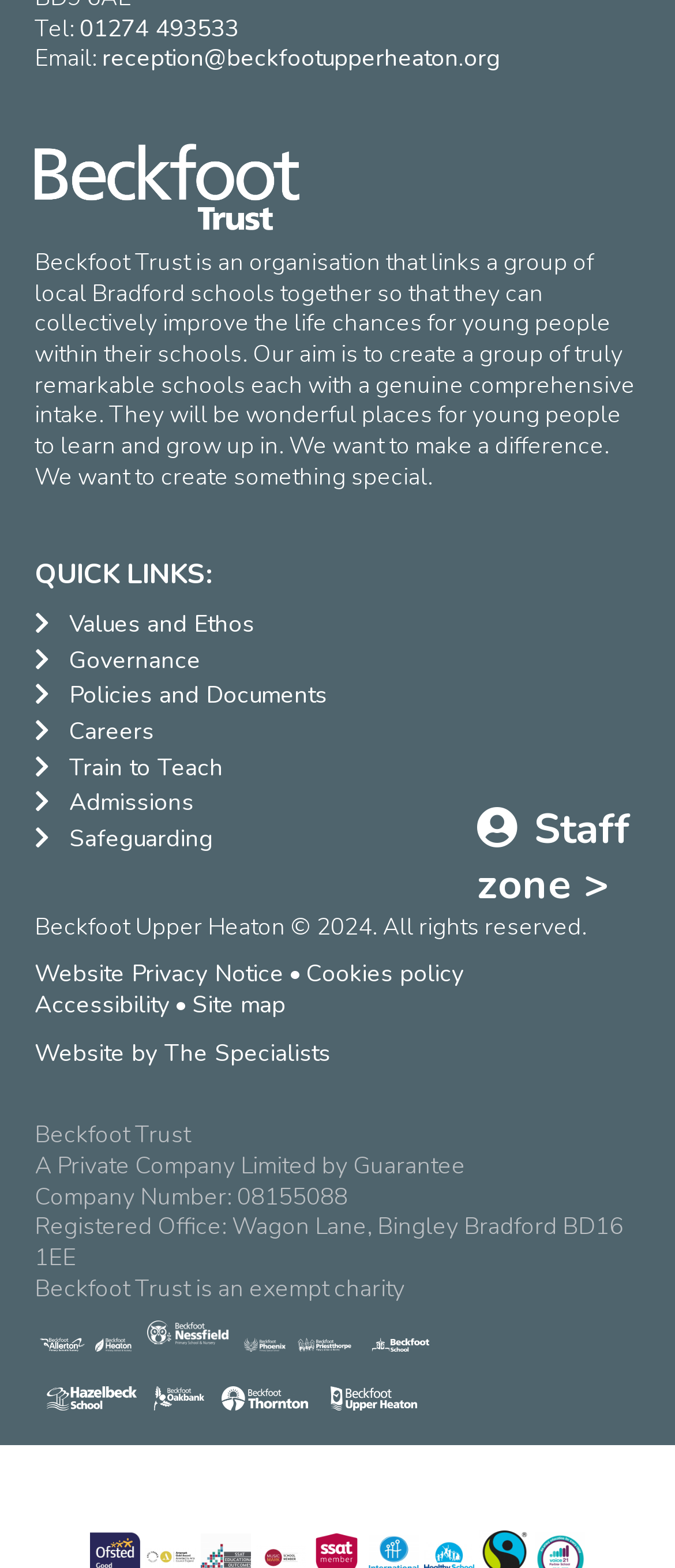Please specify the bounding box coordinates of the clickable section necessary to execute the following command: "Click the 'Staff zone' link".

[0.706, 0.511, 0.935, 0.581]